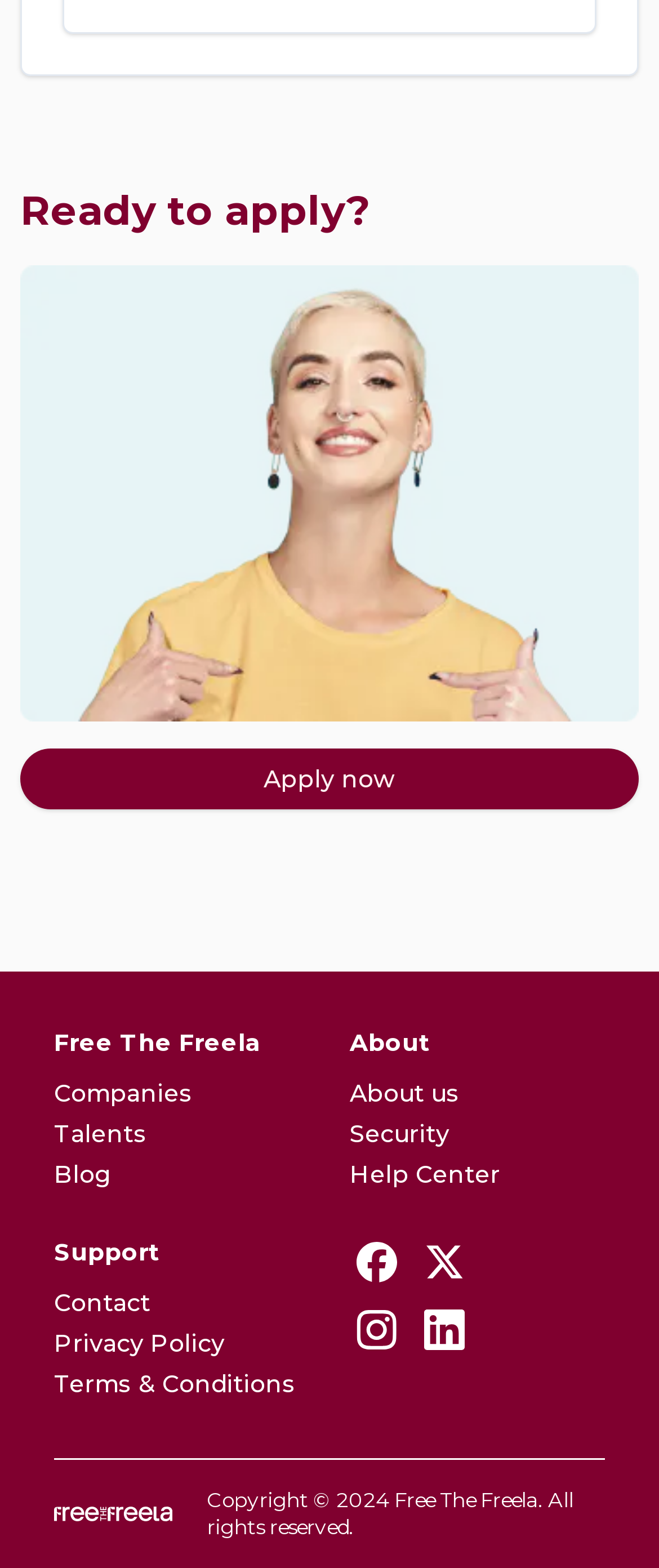Return the bounding box coordinates of the UI element that corresponds to this description: "Contact". The coordinates must be given as four float numbers in the range of 0 and 1, [left, top, right, bottom].

[0.082, 0.821, 0.228, 0.841]